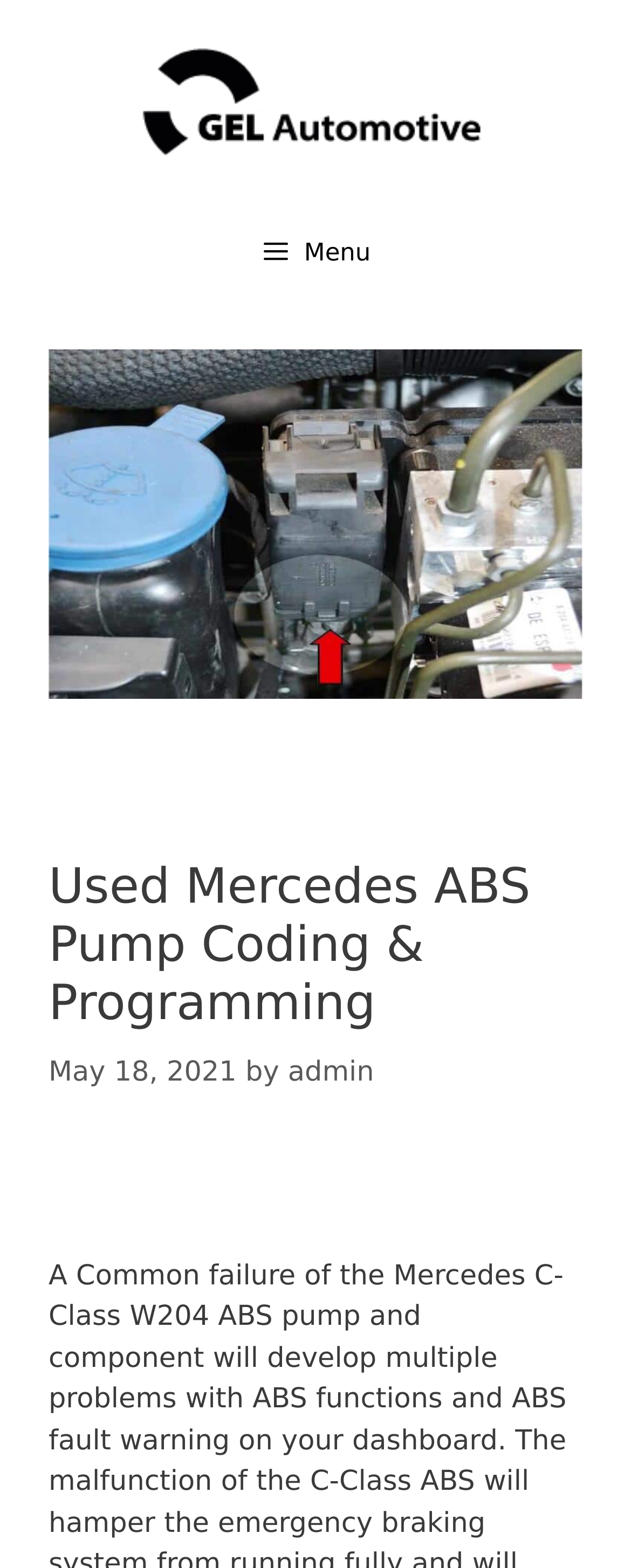What is the logo of the website?
Answer with a single word or short phrase according to what you see in the image.

GEL Automotive